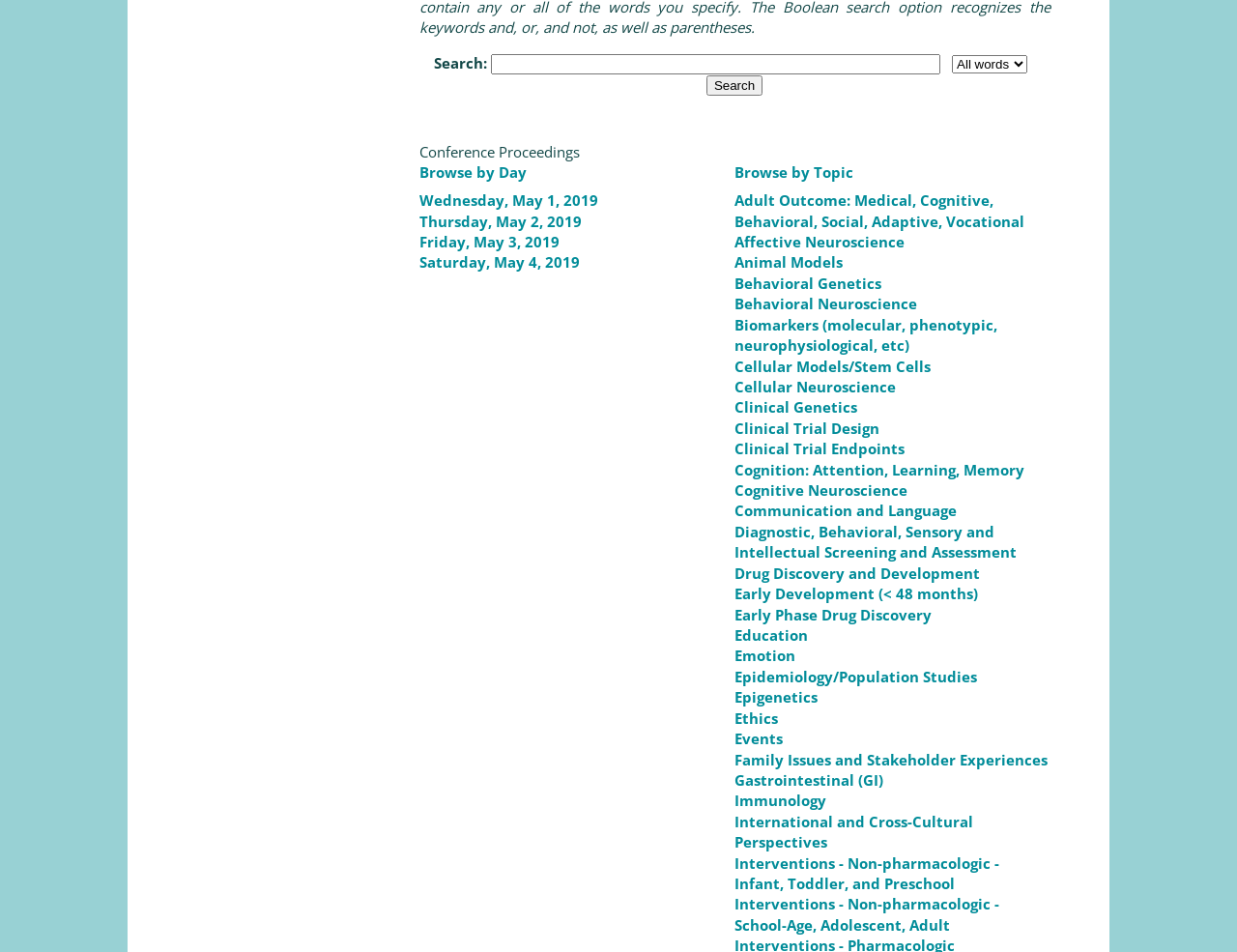Determine the bounding box coordinates for the UI element matching this description: "Cellular Neuroscience".

[0.594, 0.395, 0.724, 0.415]